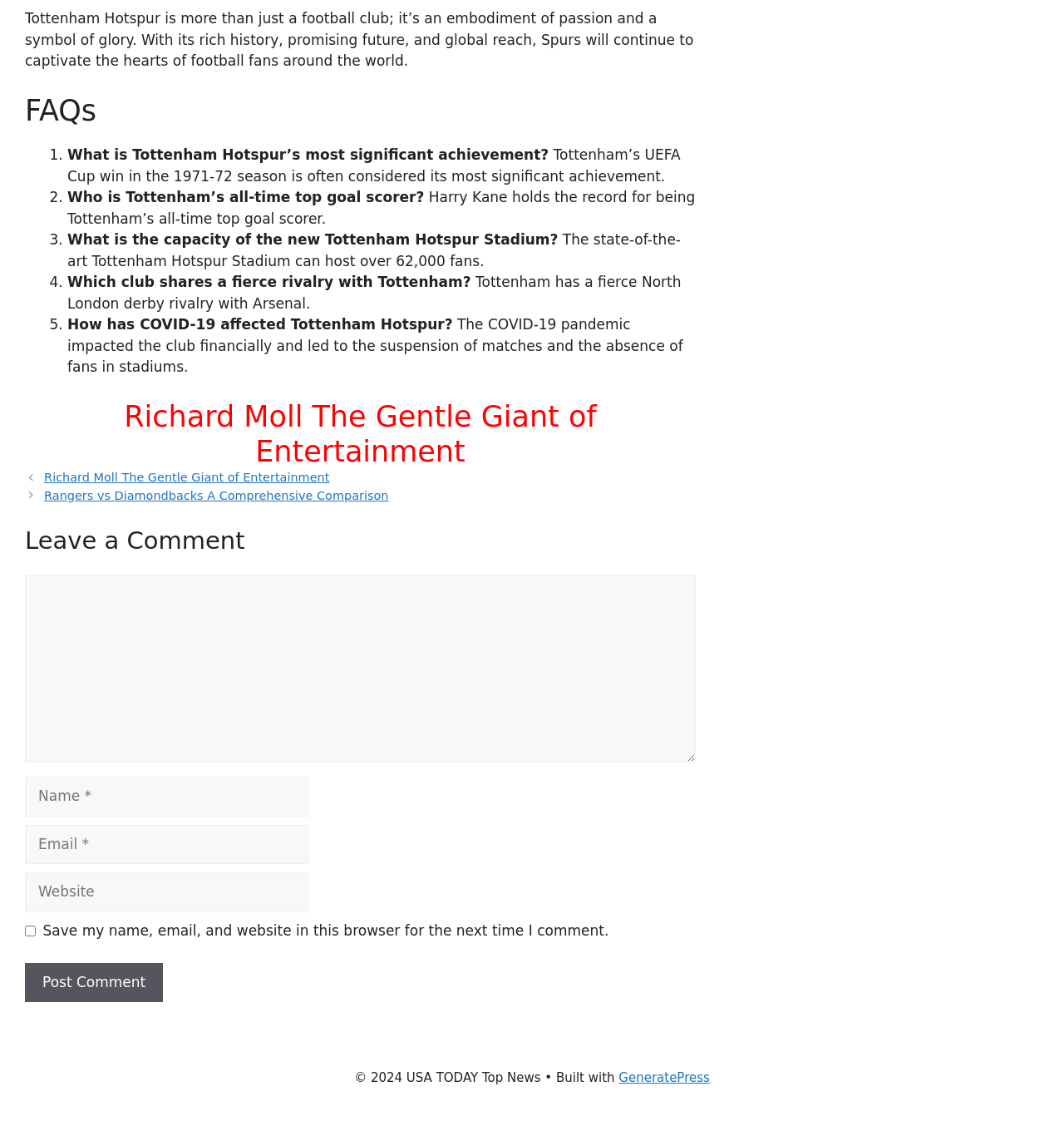Answer the question with a single word or phrase: 
What is the capacity of the new Tottenham Hotspur Stadium?

Over 62,000